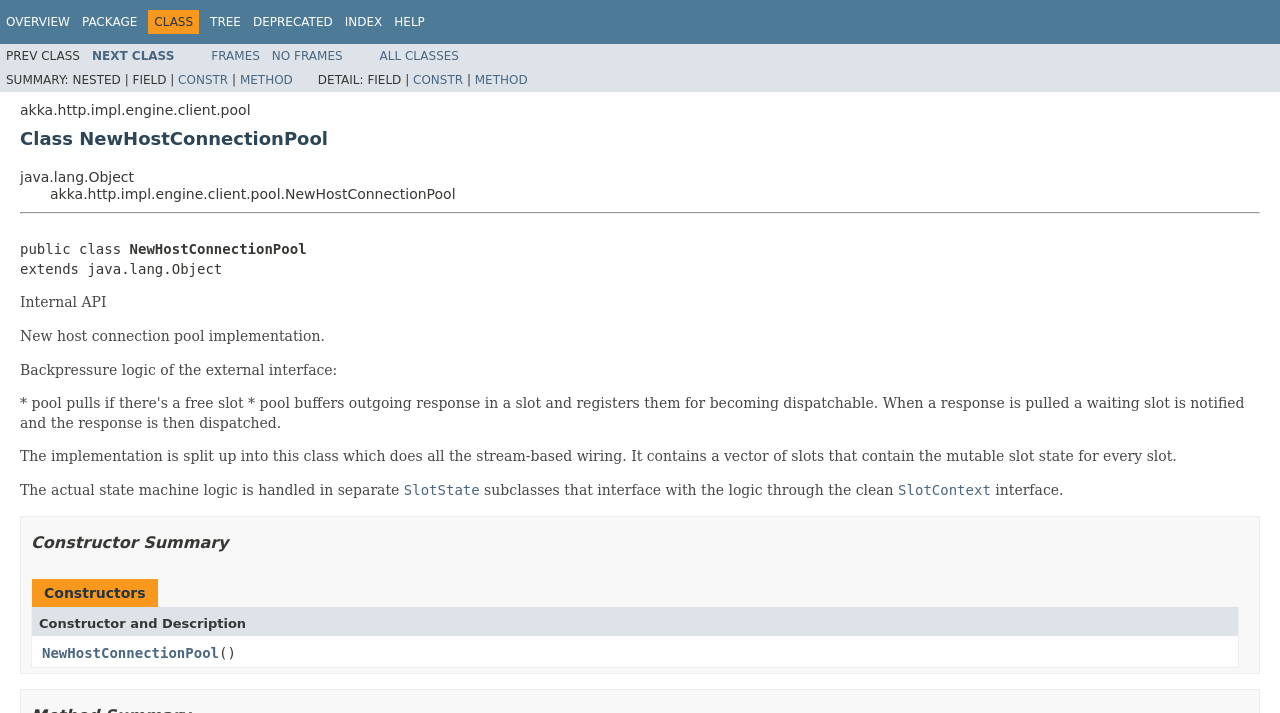Could you specify the bounding box coordinates for the clickable section to complete the following instruction: "Click on OVERVIEW"?

[0.005, 0.021, 0.055, 0.041]